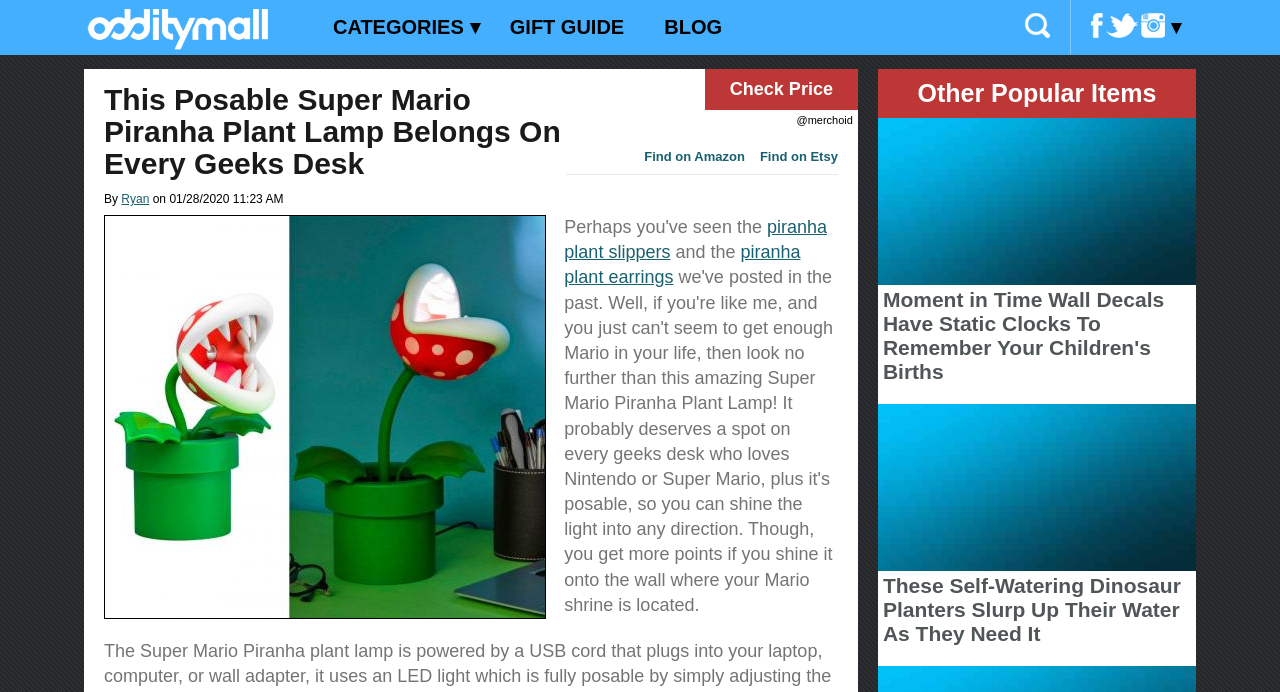Bounding box coordinates are specified in the format (top-left x, top-left y, bottom-right x, bottom-right y). All values are floating point numbers bounded between 0 and 1. Please provide the bounding box coordinate of the region this sentence describes: Find on Etsy

[0.594, 0.215, 0.655, 0.237]